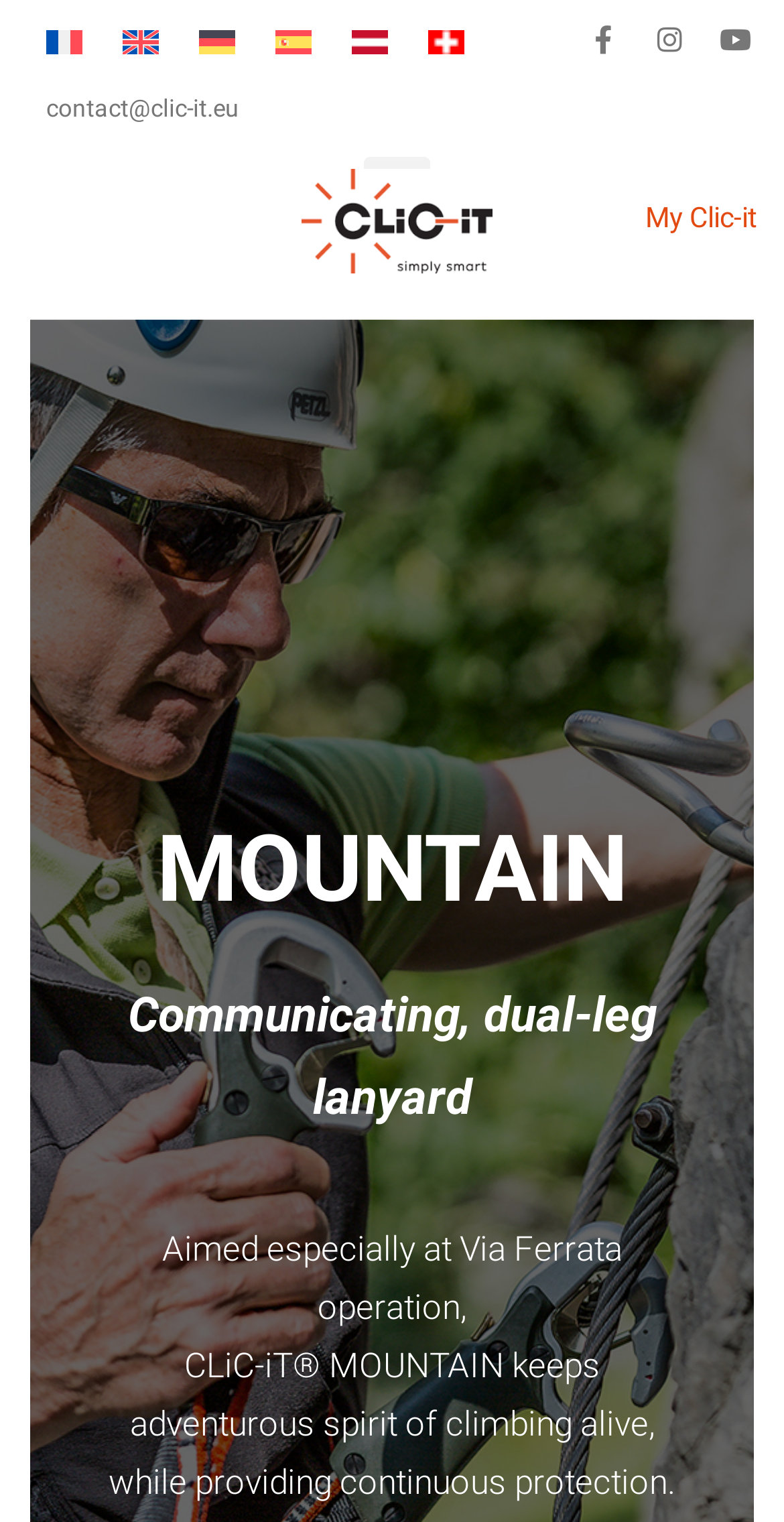Provide a single word or phrase answer to the question: 
What languages can the website be translated to?

Multiple languages